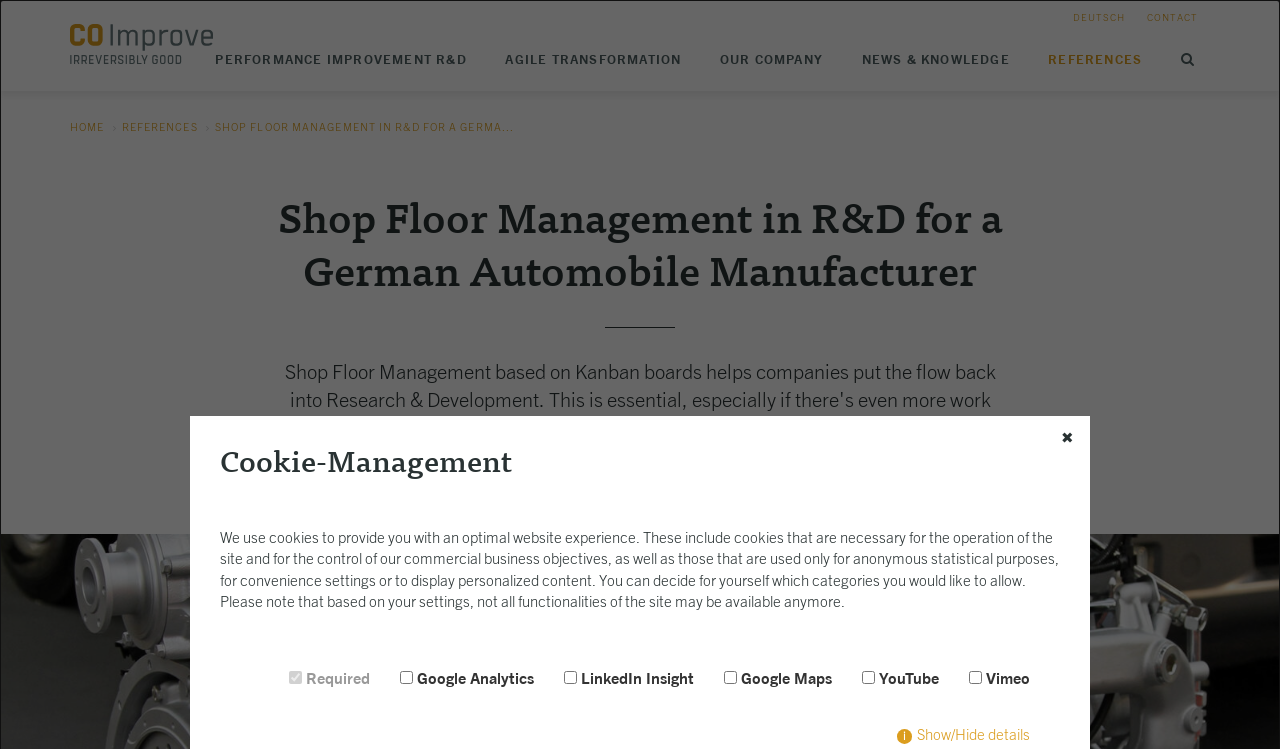Create a detailed description of the webpage's content and layout.

This webpage is about Shop Floor Management in Research and Development, specifically for a German automobile manufacturer. At the top right corner, there are several links, including "DEUTSCH" and "CONTACT", as well as a search icon. Below these links, there is a navigation menu with links to "HOME", "REFERENCES", and other sections.

The main content of the page is divided into two sections. On the left side, there is a heading that reads "Shop Floor Management in R&D for a German Automobile Manufacturer". Below this heading, there is a paragraph of text that explains the use of cookies on the website, including necessary cookies, statistical cookies, and cookies for convenience settings or personalized content. There are also several checkboxes for managing cookie preferences, including required cookies, Google Analytics, LinkedIn Insight, Google Maps, YouTube, and Vimeo.

On the right side of the page, there are several links to different sections, including "CO Improve - irreversible good", "PERFORMANCE IMPROVEMENT R&D", "AGILE TRANSFORMATION", "OUR COMPANY", "NEWS & KNOWLEDGE", and "REFERENCES". There is also an image associated with the "CO Improve - irreversible good" link.

At the bottom of the page, there is a button with a "✖" symbol, which is likely used to close a dialog box or notification. There is also a link to show or hide cookie details.